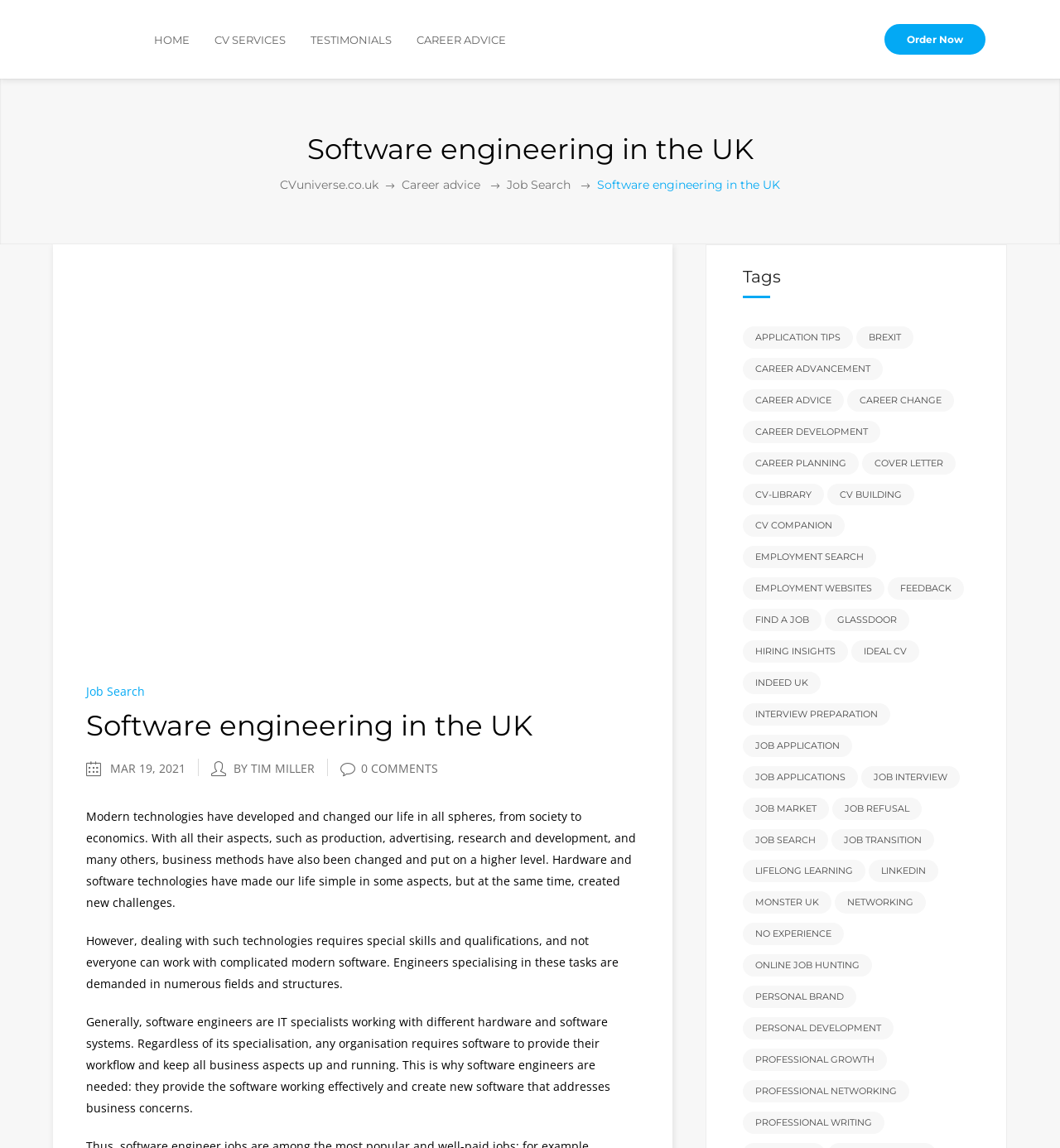Can you provide the bounding box coordinates for the element that should be clicked to implement the instruction: "View date index"?

None